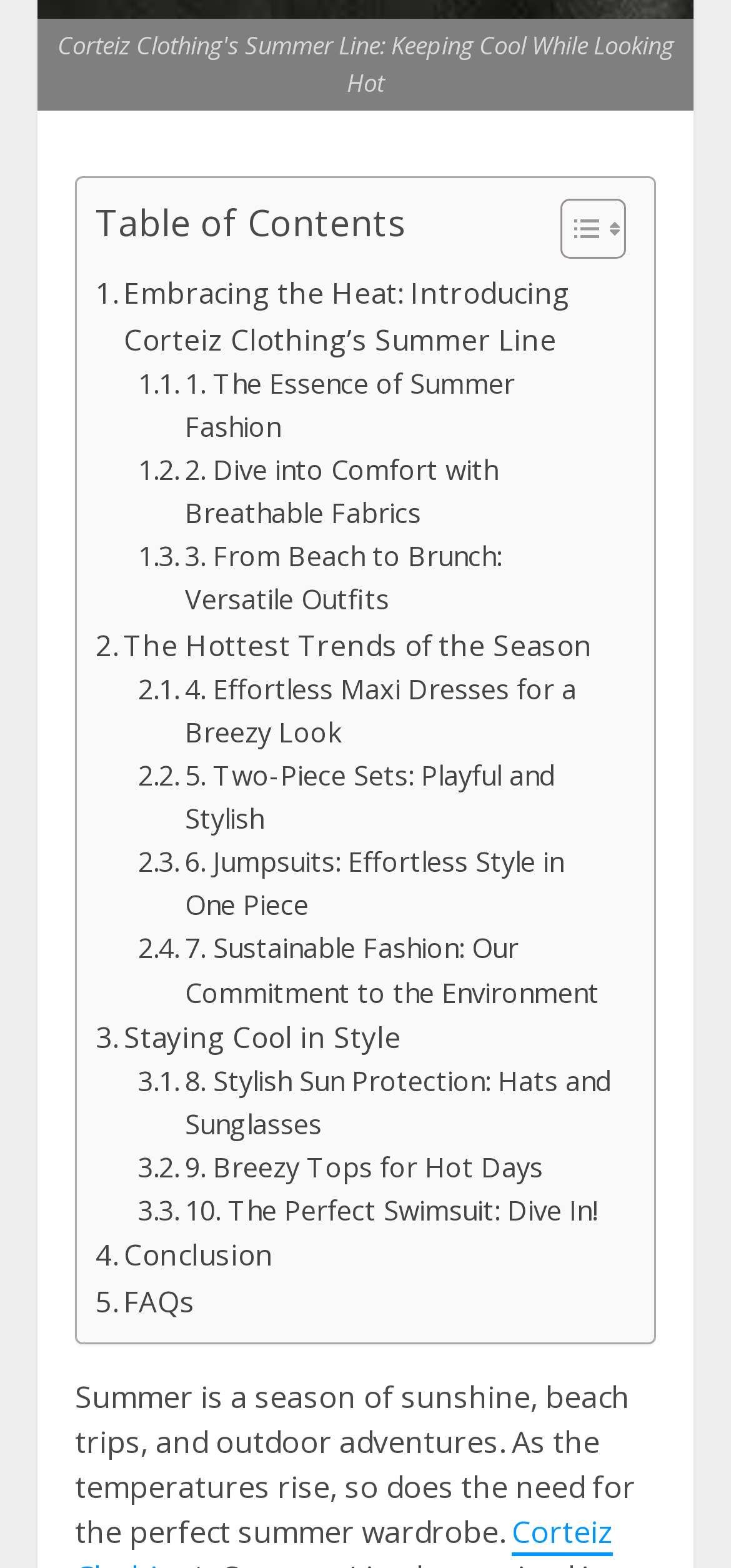Please reply with a single word or brief phrase to the question: 
How many links are there in the table of contents?

10